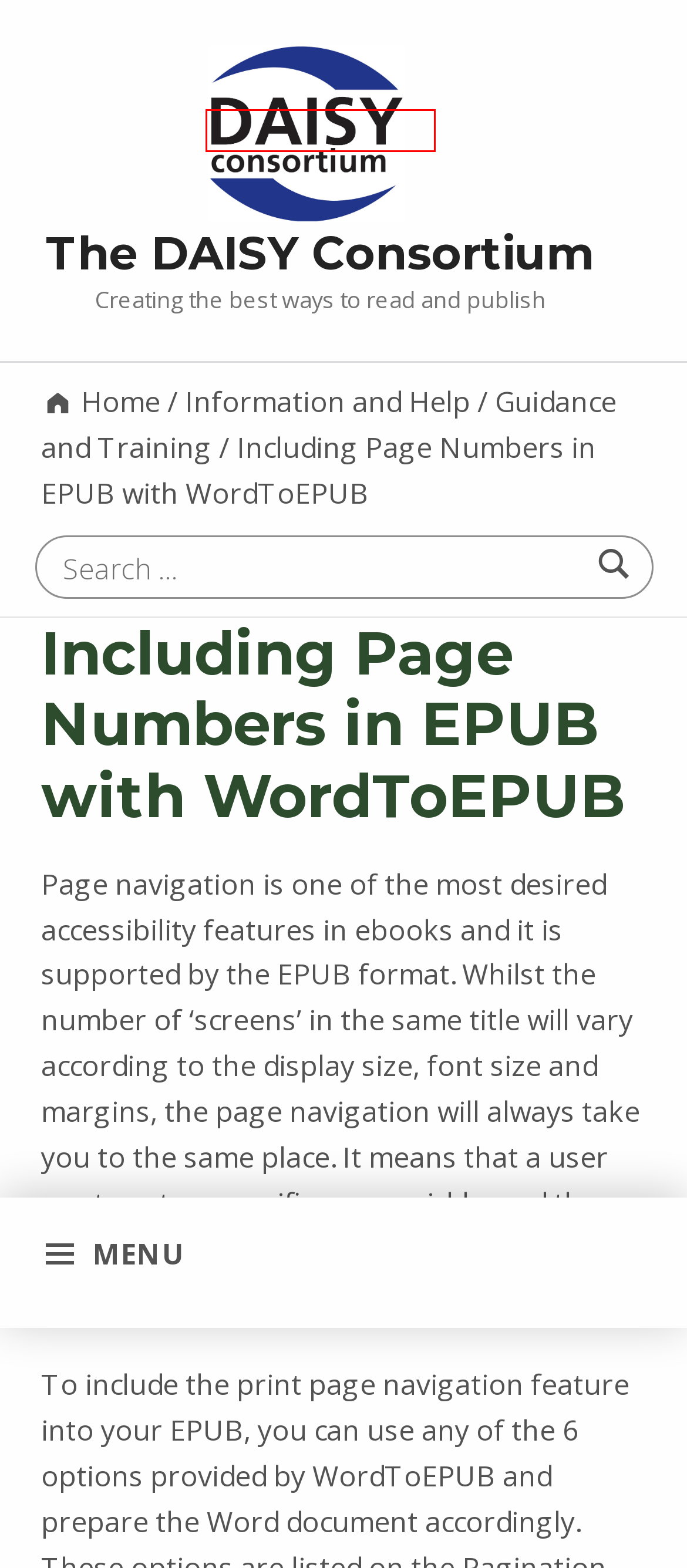Examine the screenshot of the webpage, which includes a red bounding box around an element. Choose the best matching webpage description for the page that will be displayed after clicking the element inside the red bounding box. Here are the candidates:
A. Creating accessible Word documents - The DAISY Consortium
B. WordToEPUB - The DAISY Consortium
C. EPUB—Conformance and Validation - The DAISY Consortium
D. Home - The DAISY Consortium
E. Information and Help - The DAISY Consortium
F. WordToEPUB Guidance - The DAISY Consortium
G. Getting started with WordToEPUB - The DAISY Consortium
H. Guidance and Training - The DAISY Consortium

D